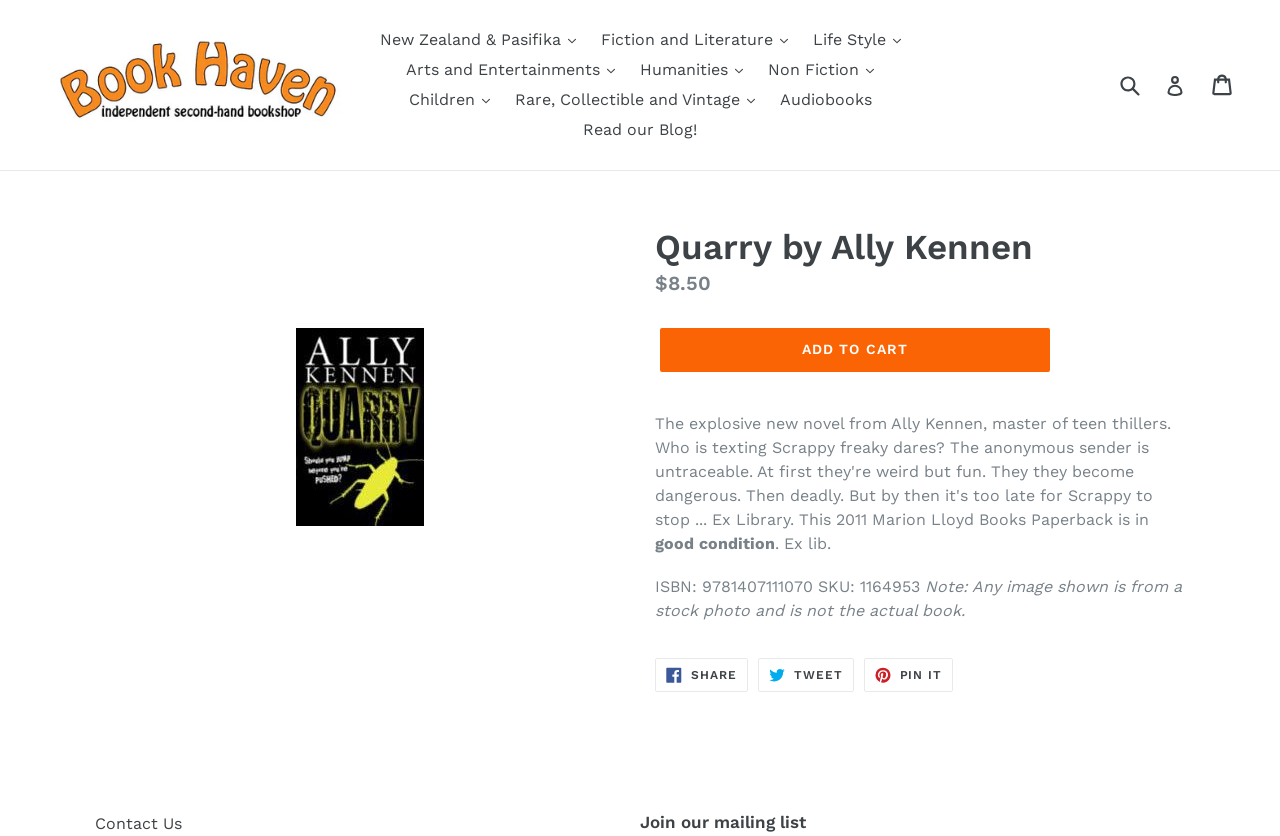Can you find and generate the webpage's heading?

Quarry by Ally Kennen